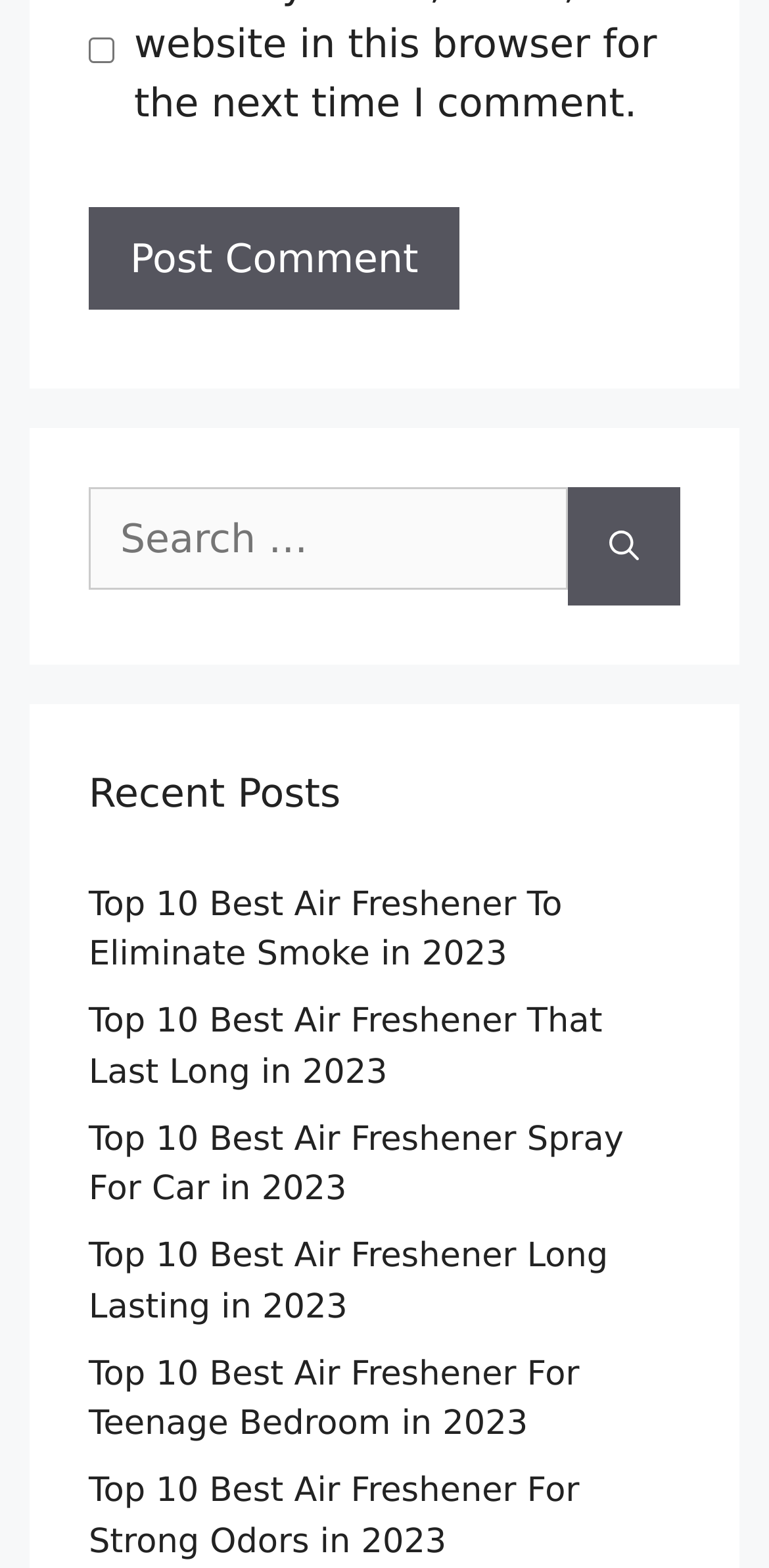How many search results are displayed?
Based on the image, answer the question with a single word or brief phrase.

6